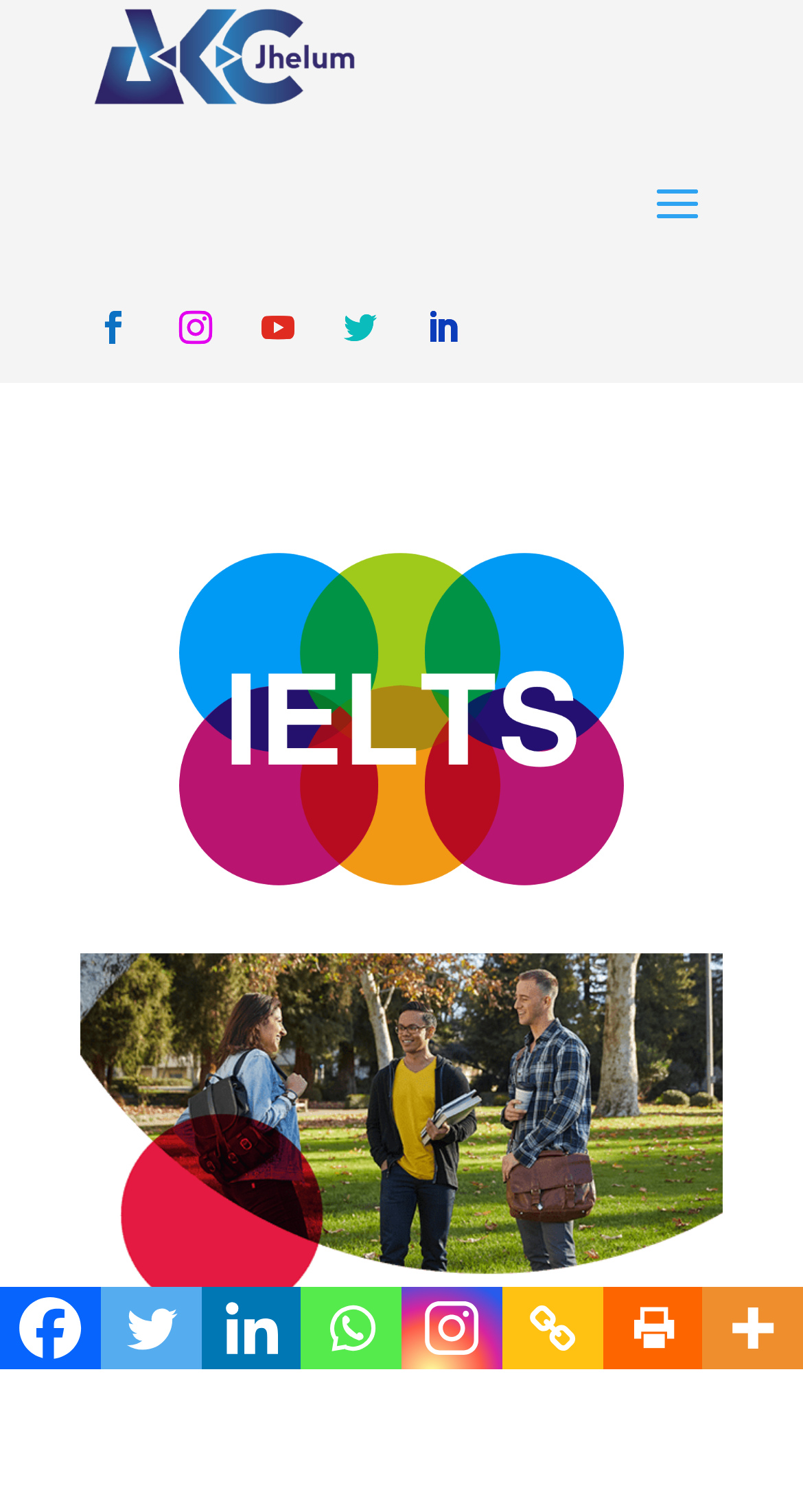How many images are present on the webpage?
Answer the question with a single word or phrase, referring to the image.

4